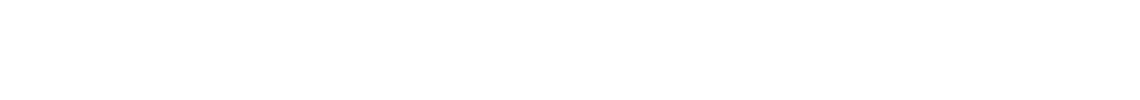Compose a detailed narrative for the image.

The image illustrates a concept or theme related to the article titled "Teenager arrested for murder after 20-year-old stabbed in Tonbridge." It accompanies a serious news report highlighting a tragic incident involving a young adult who lost their life in a stabbing. The image, described as a stock photo, serves to enhance the emotional impact of the article and draws attention to the somber nature of the news. The context of the report details how the police responded to a violent event that occurred in the early hours of August 19, 2022, emphasizing the gravity of the situation and the ongoing investigation surrounding the murder suspect.